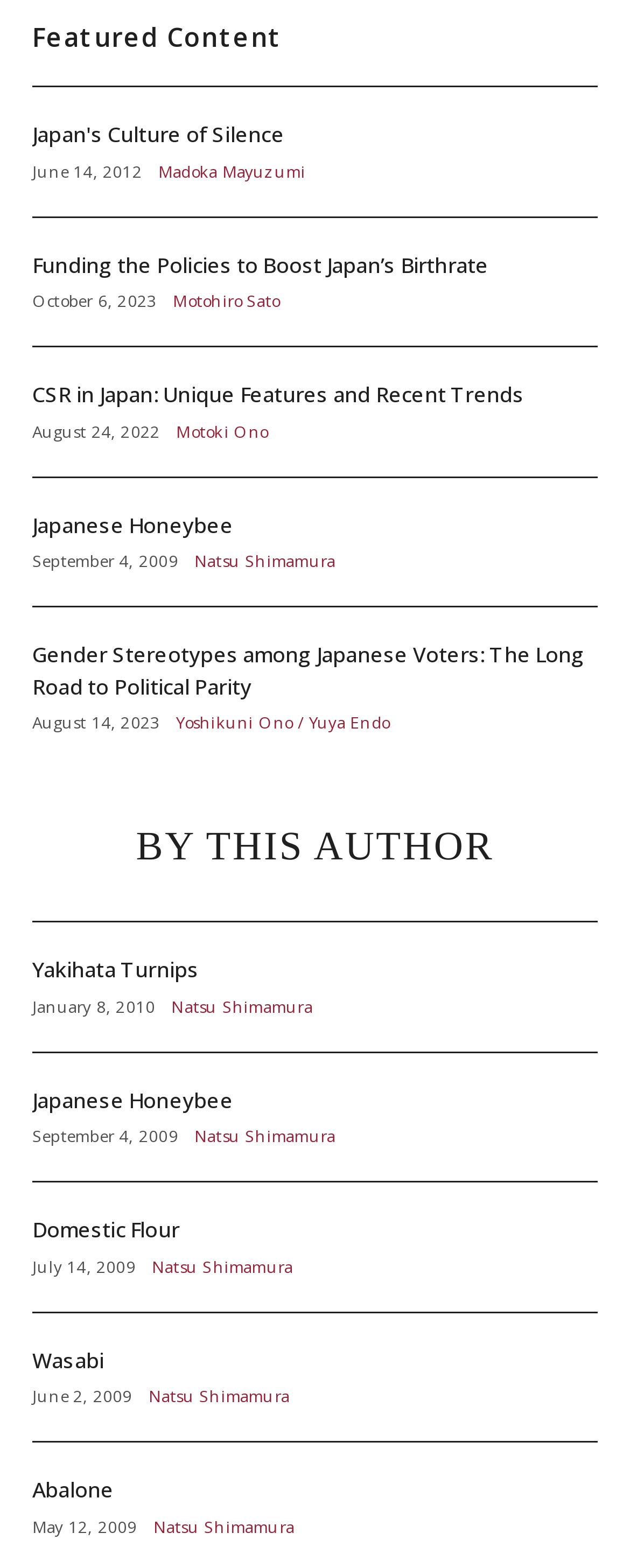Find and specify the bounding box coordinates that correspond to the clickable region for the instruction: "Check article by Motohiro Sato".

[0.275, 0.185, 0.444, 0.199]